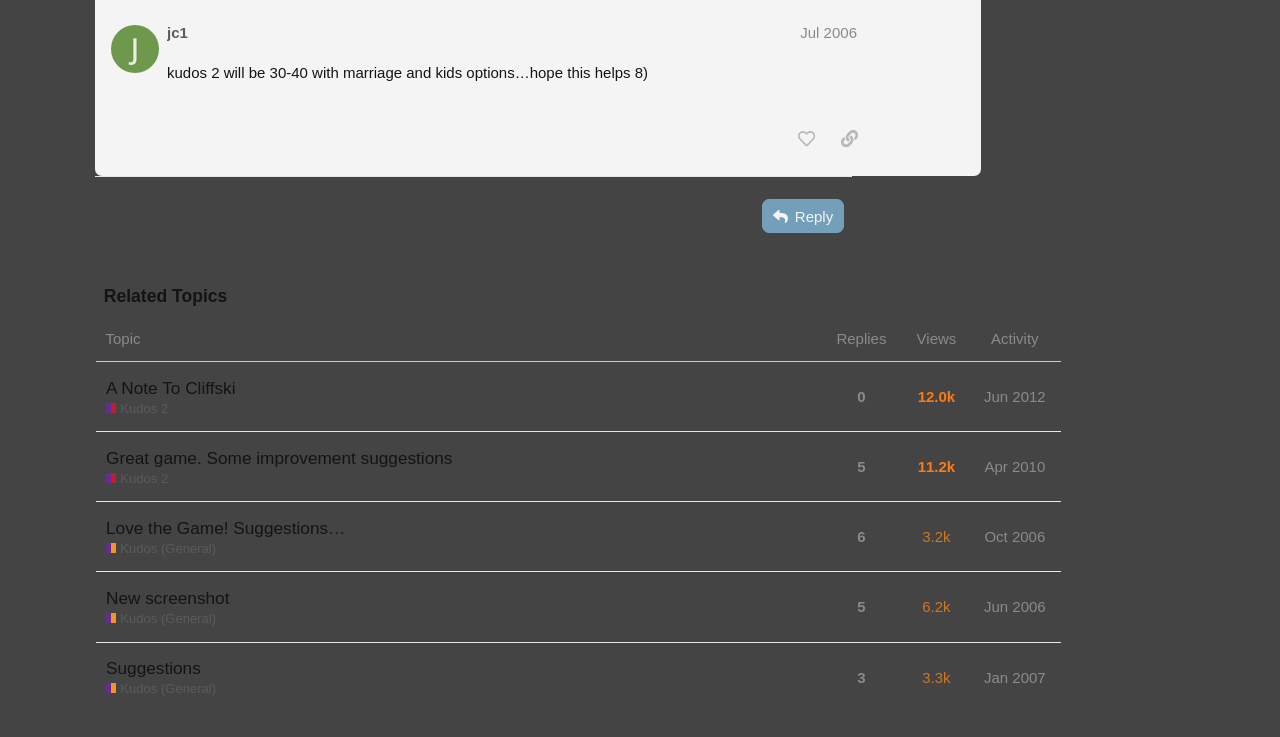Can you identify the bounding box coordinates of the clickable region needed to carry out this instruction: 'View related topic 'Great game. Some improvement suggestions Kudos 2''? The coordinates should be four float numbers within the range of 0 to 1, stated as [left, top, right, bottom].

[0.075, 0.586, 0.644, 0.681]